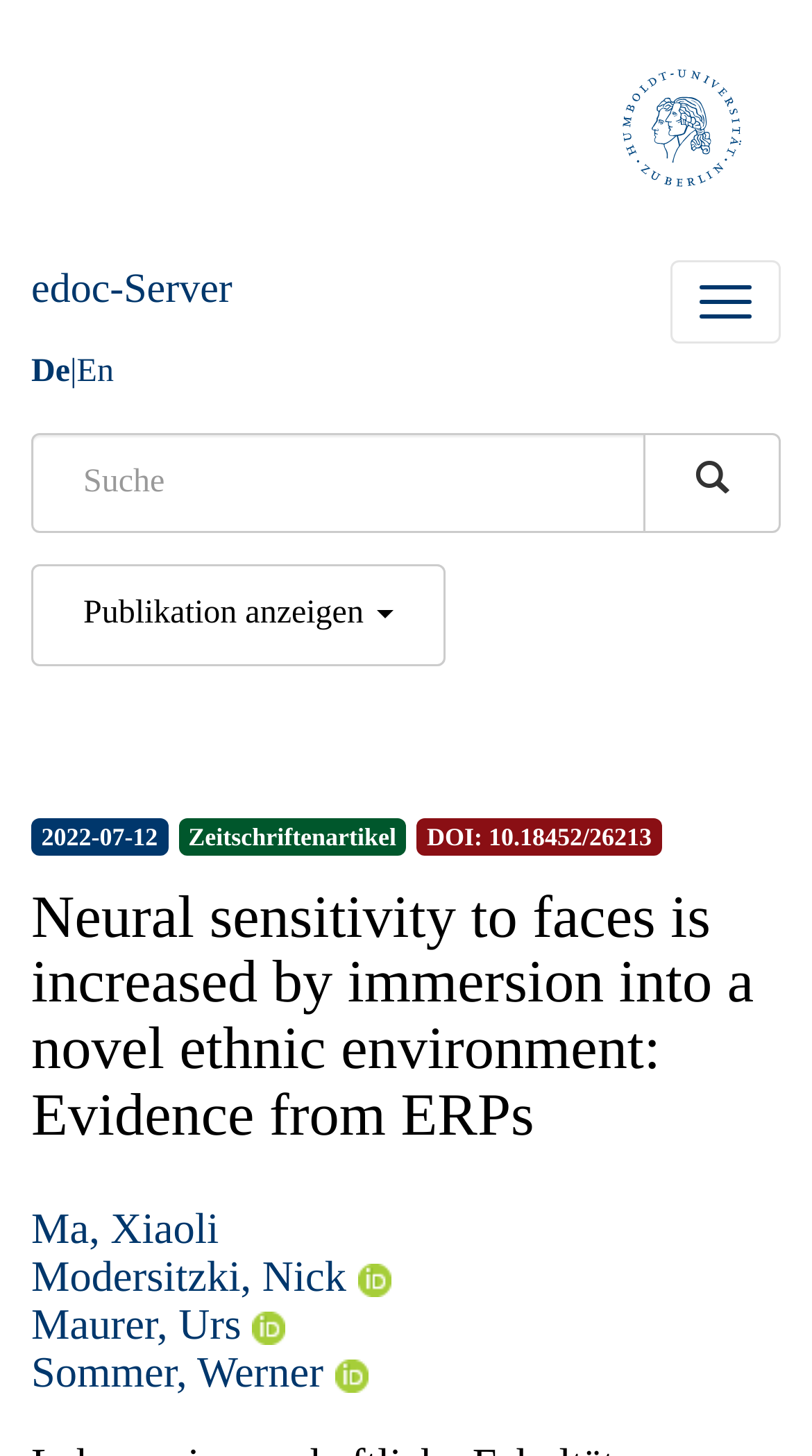Write a detailed summary of the webpage.

This webpage appears to be a publication page from the Humboldt-Universität zu Berlin, displaying information about a research article. At the top left corner, there is a logo of the university. Next to it, there is a button to toggle navigation. 

On the top right side, there are links to switch between languages, including German and English, separated by a vertical line. Below this language selection section, there is a search bar with a "Los" button to the right. 

The main content of the page is divided into sections. The first section displays a button to view the publication, followed by the publication date "2022-07-12" and the type of publication, which is a journal article. 

Below this section, there is a title "Neural sensitivity to faces is increased by immersion into a novel ethnic environment: Evidence from ERPs", which is also the title of the webpage. The authors of the article, including Ma, Xiaoli, Modersitzki, Nick, Maurer, Urs, and Sommer, Werner, are listed below the title, each with a "cc" icon indicating Creative Commons licensing.